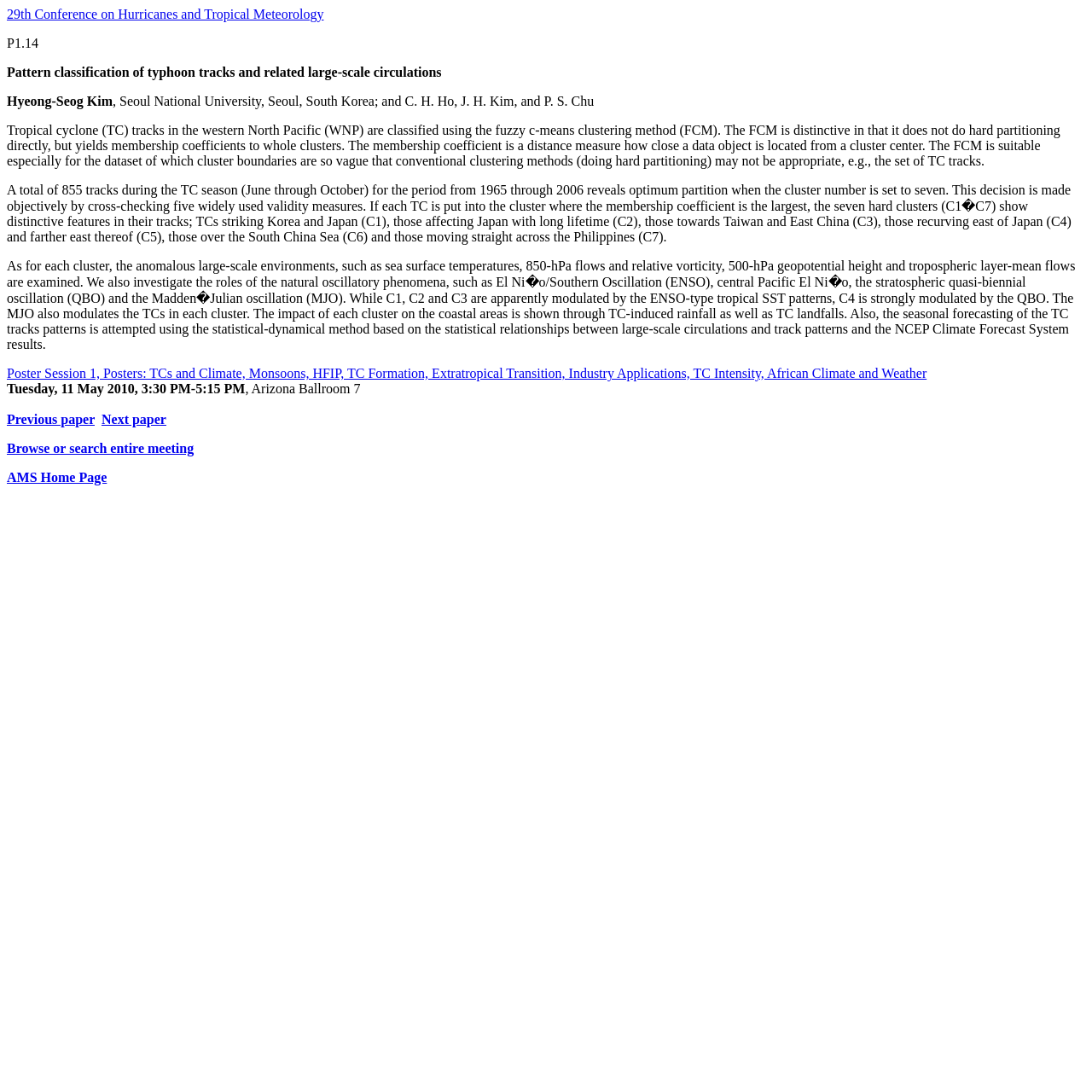What is the location of the poster session?
Answer the question with a single word or phrase, referring to the image.

Arizona Ballroom 7